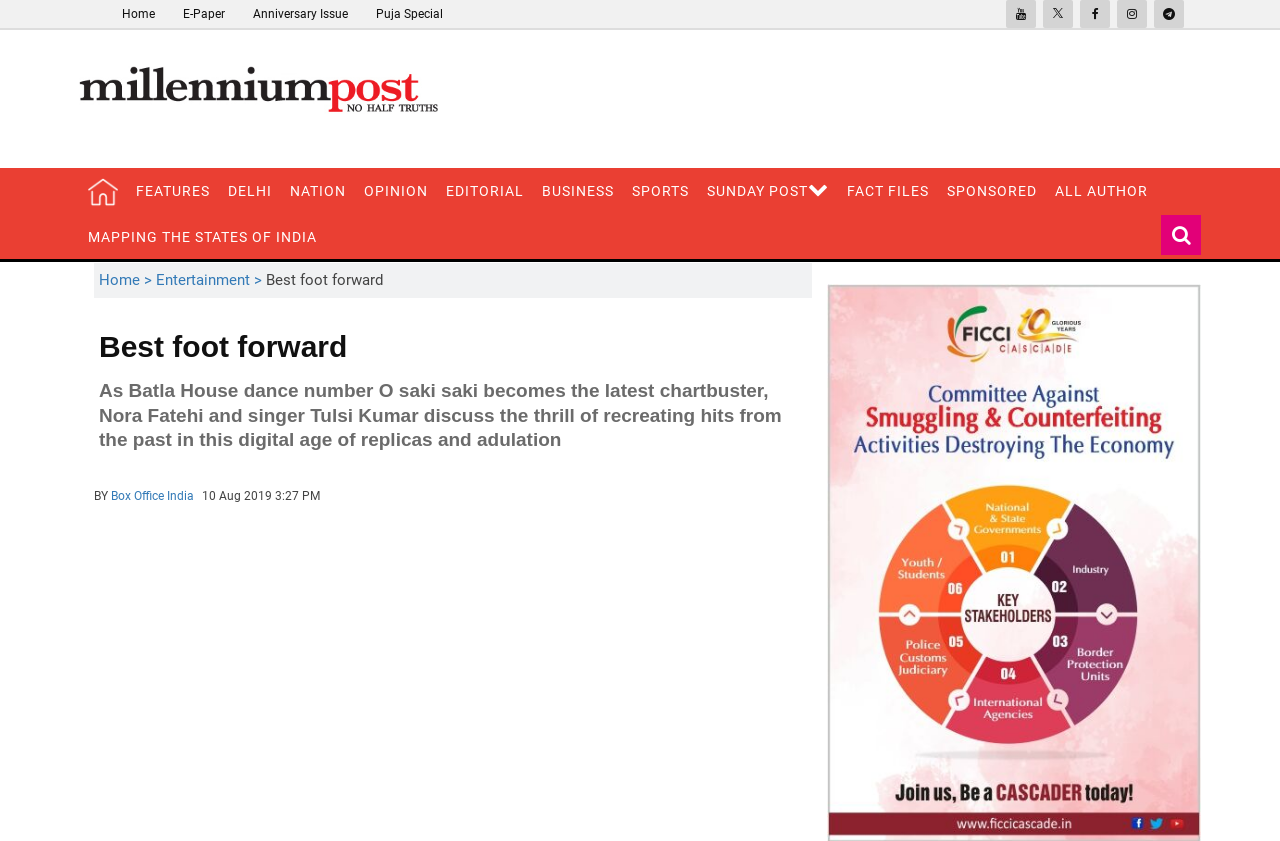Determine the bounding box coordinates of the clickable region to carry out the instruction: "Search for a term".

[0.895, 0.256, 0.938, 0.303]